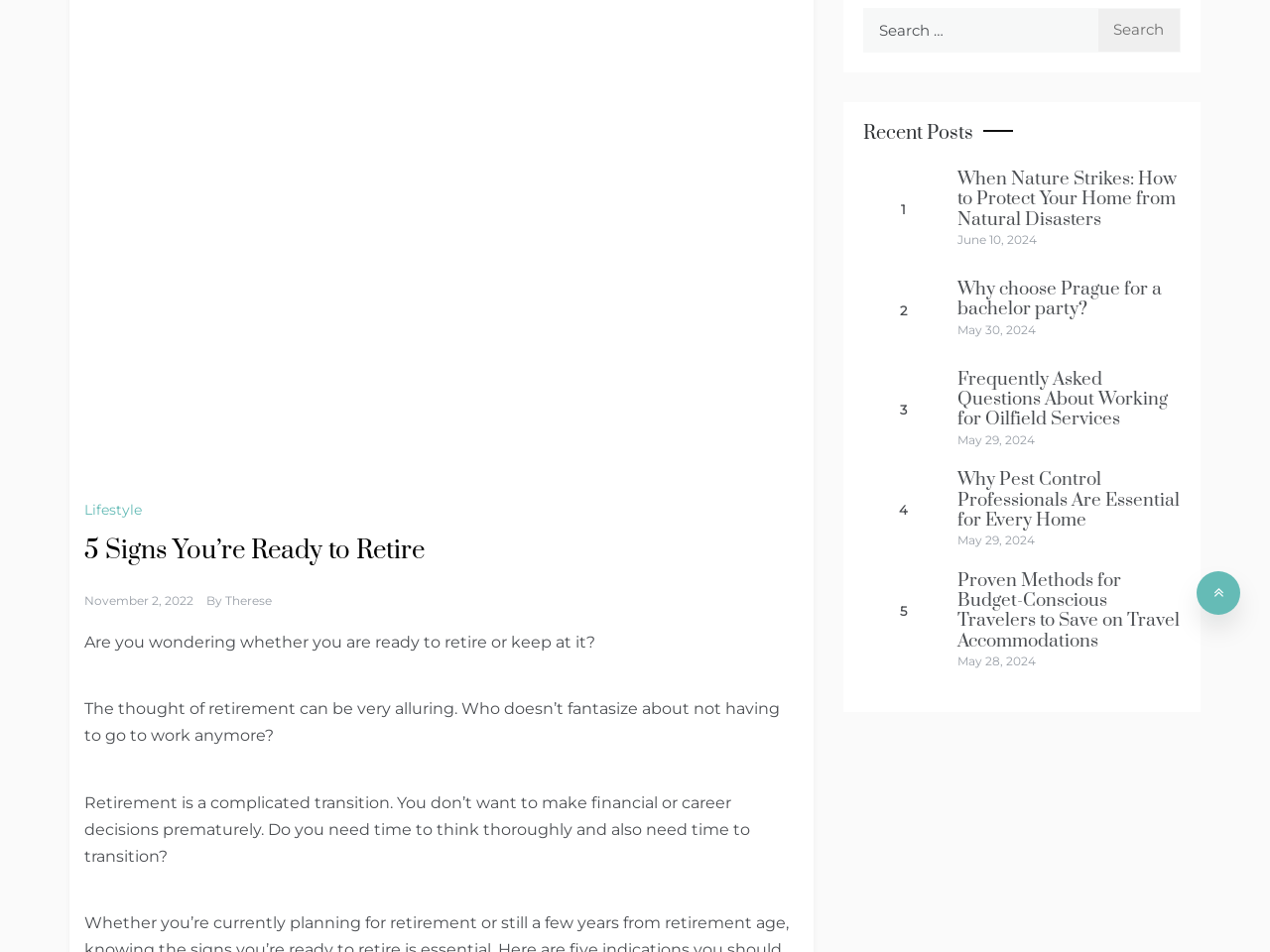Find and provide the bounding box coordinates for the UI element described with: "Lifestyle".

[0.066, 0.526, 0.116, 0.544]